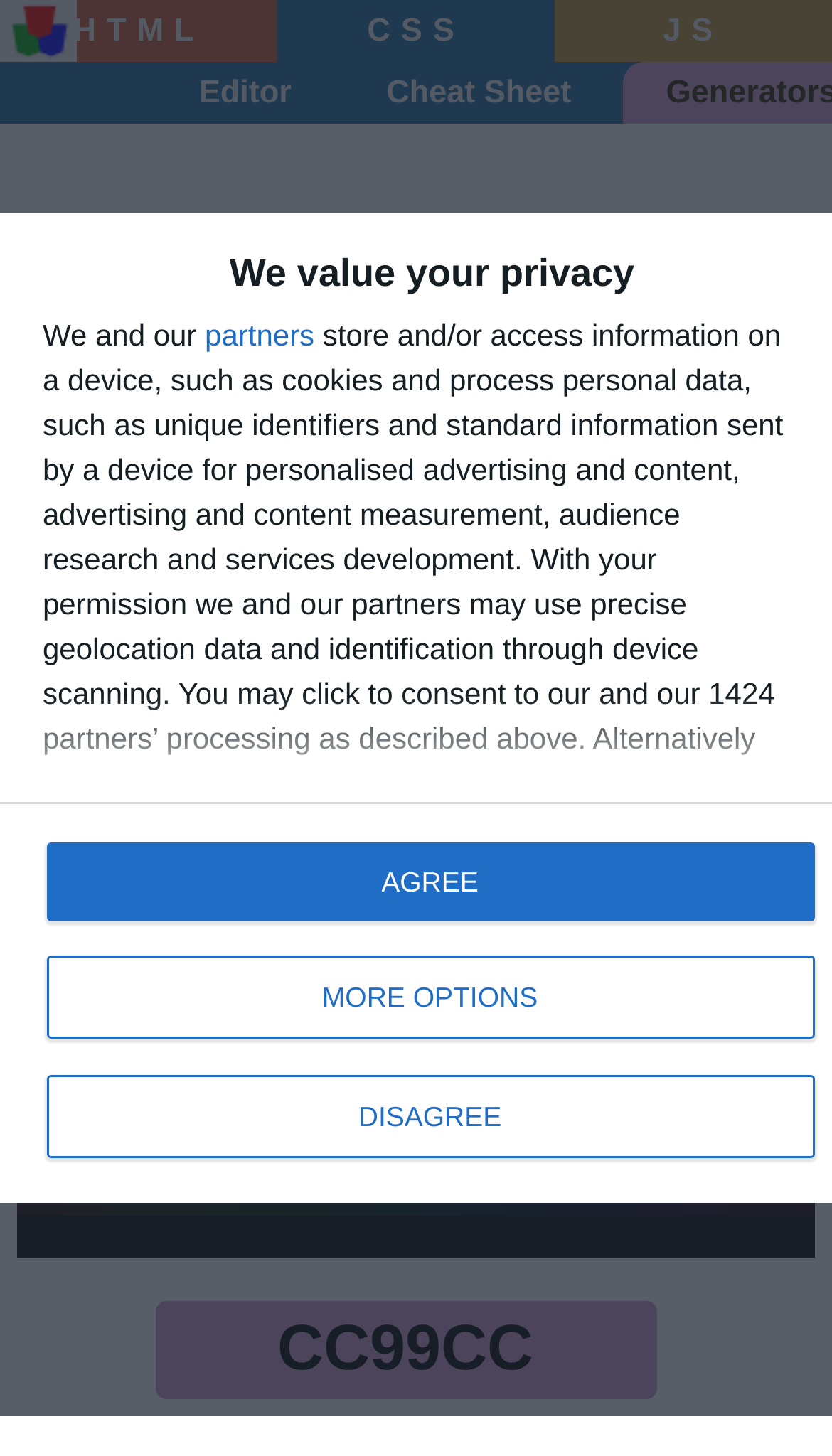Please provide a one-word or phrase answer to the question: 
How many links are there on the webpage?

34